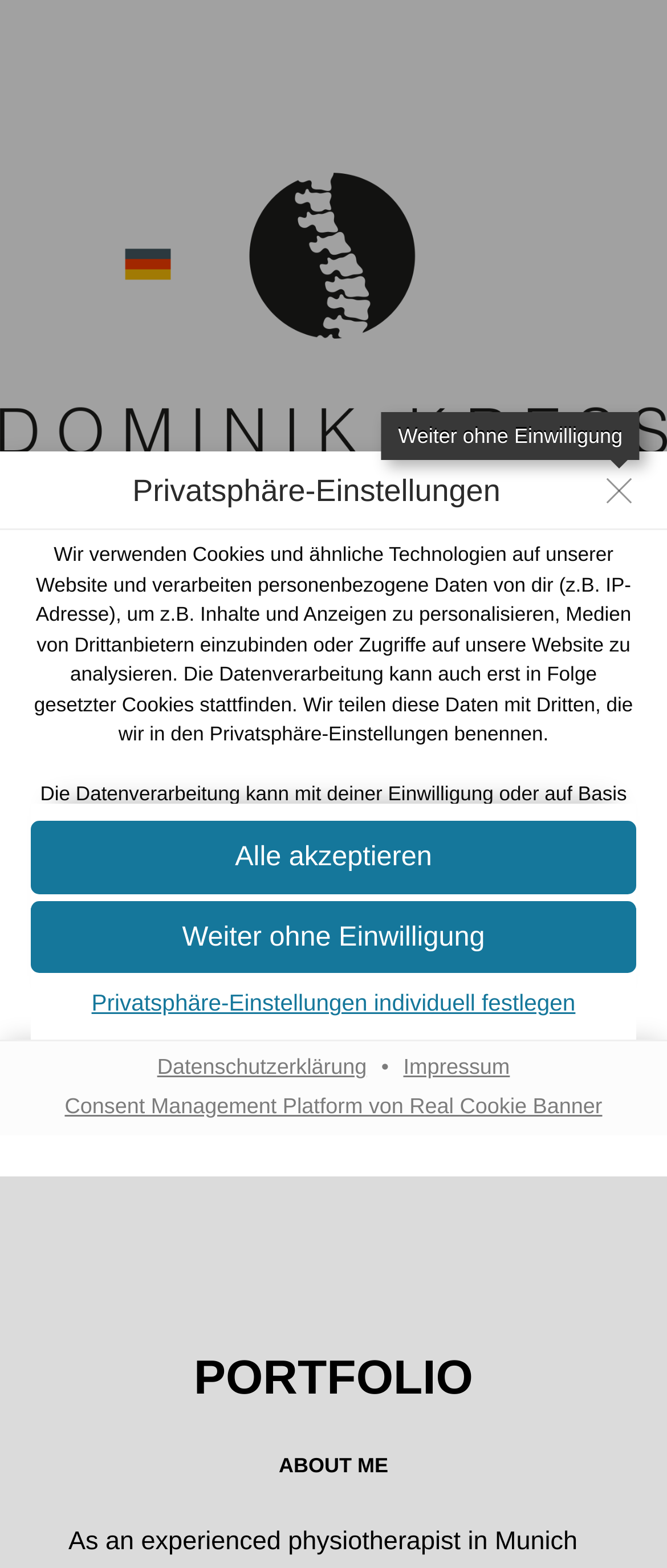What is the minimum age requirement to use the website?
Answer the question using a single word or phrase, according to the image.

16 years old